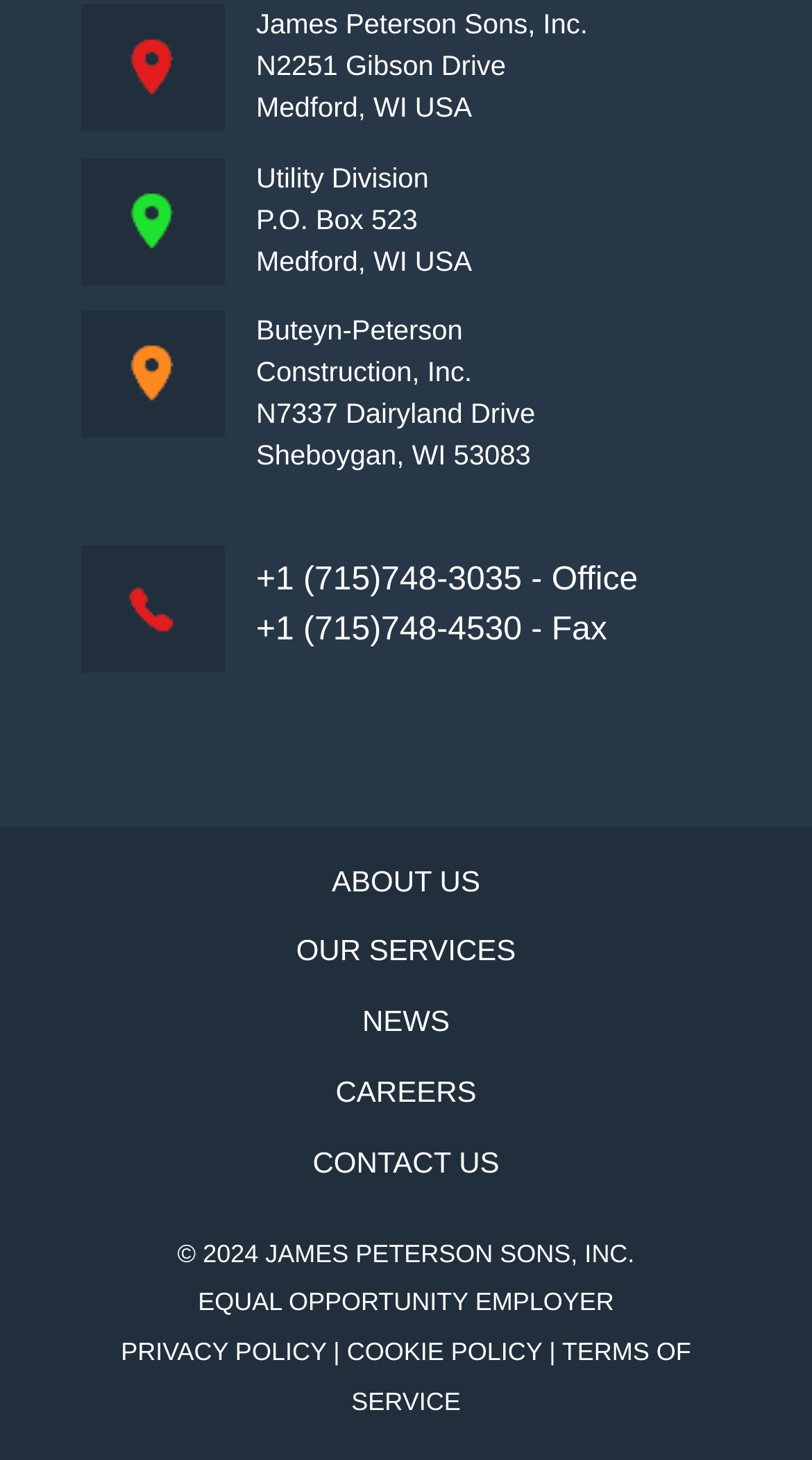Show the bounding box coordinates of the element that should be clicked to complete the task: "Learn about company services".

[0.365, 0.64, 0.635, 0.662]